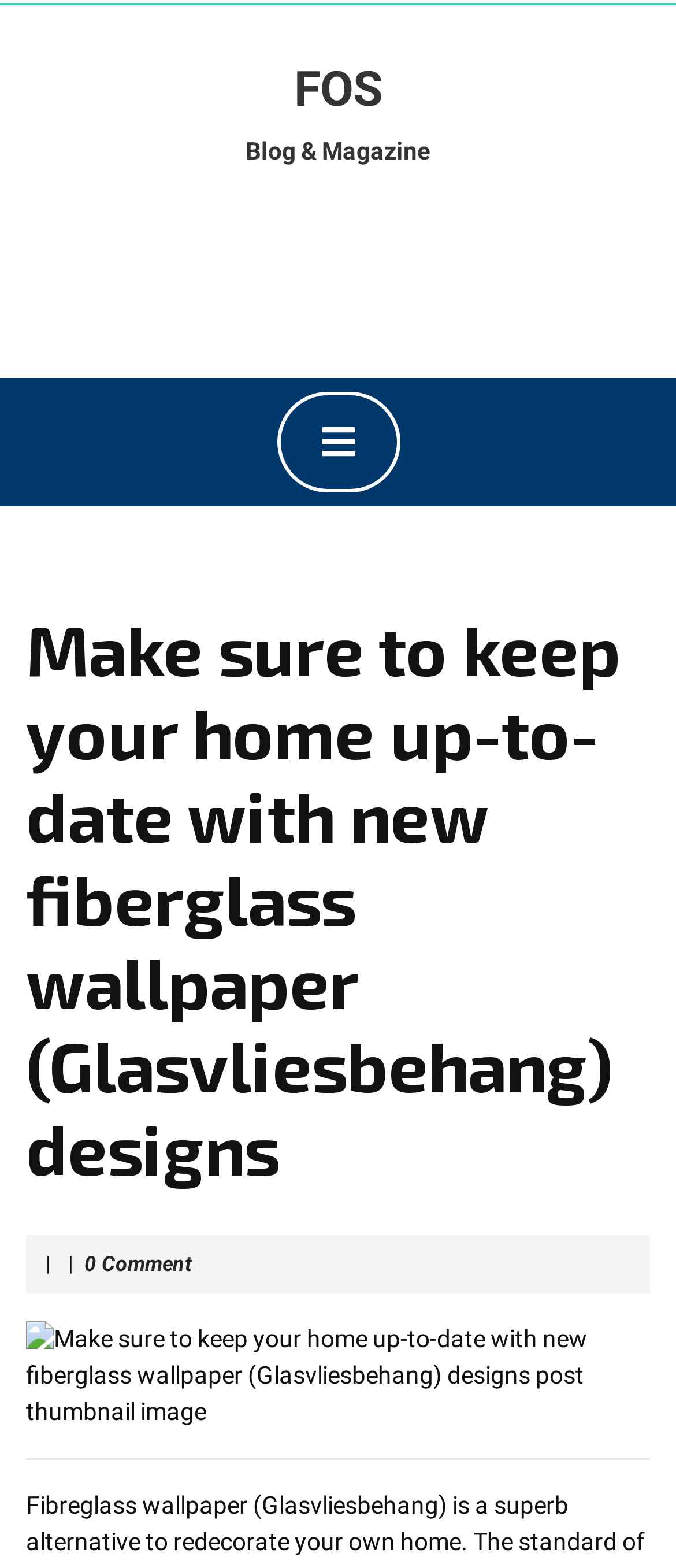Identify the main heading from the webpage and provide its text content.

Make sure to keep your home up-to-date with new fiberglass wallpaper (Glasvliesbehang) designs